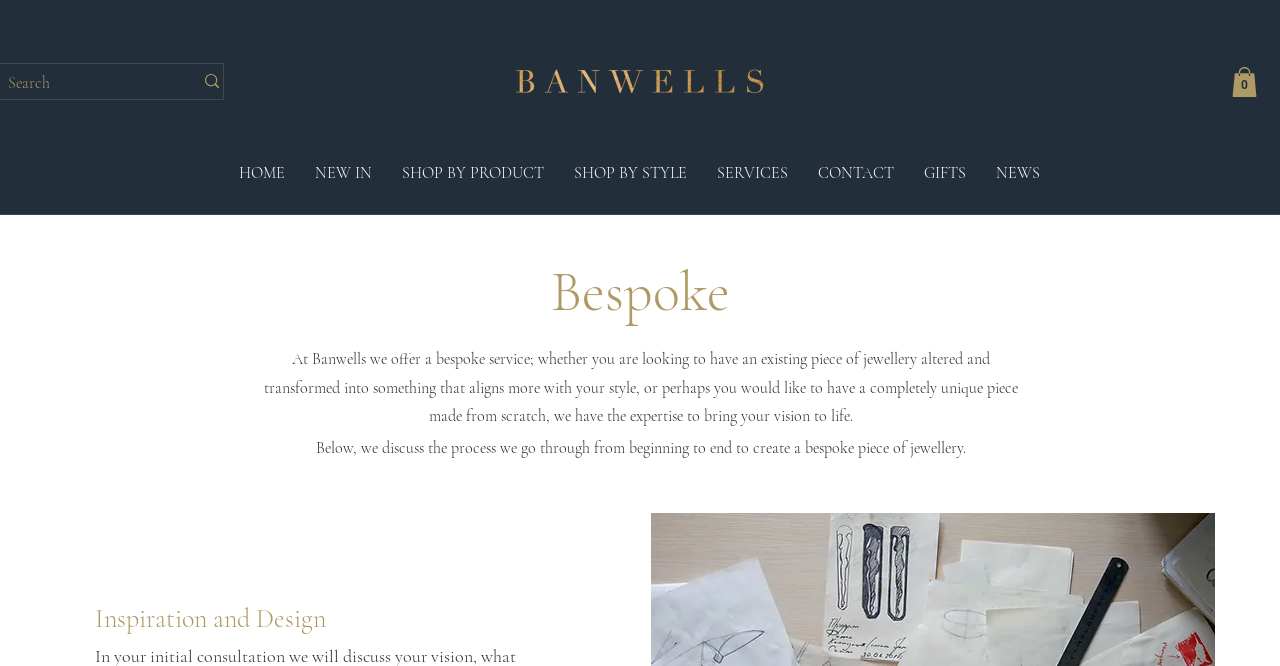Identify the bounding box coordinates of the specific part of the webpage to click to complete this instruction: "Go to HOME page".

[0.175, 0.234, 0.234, 0.287]